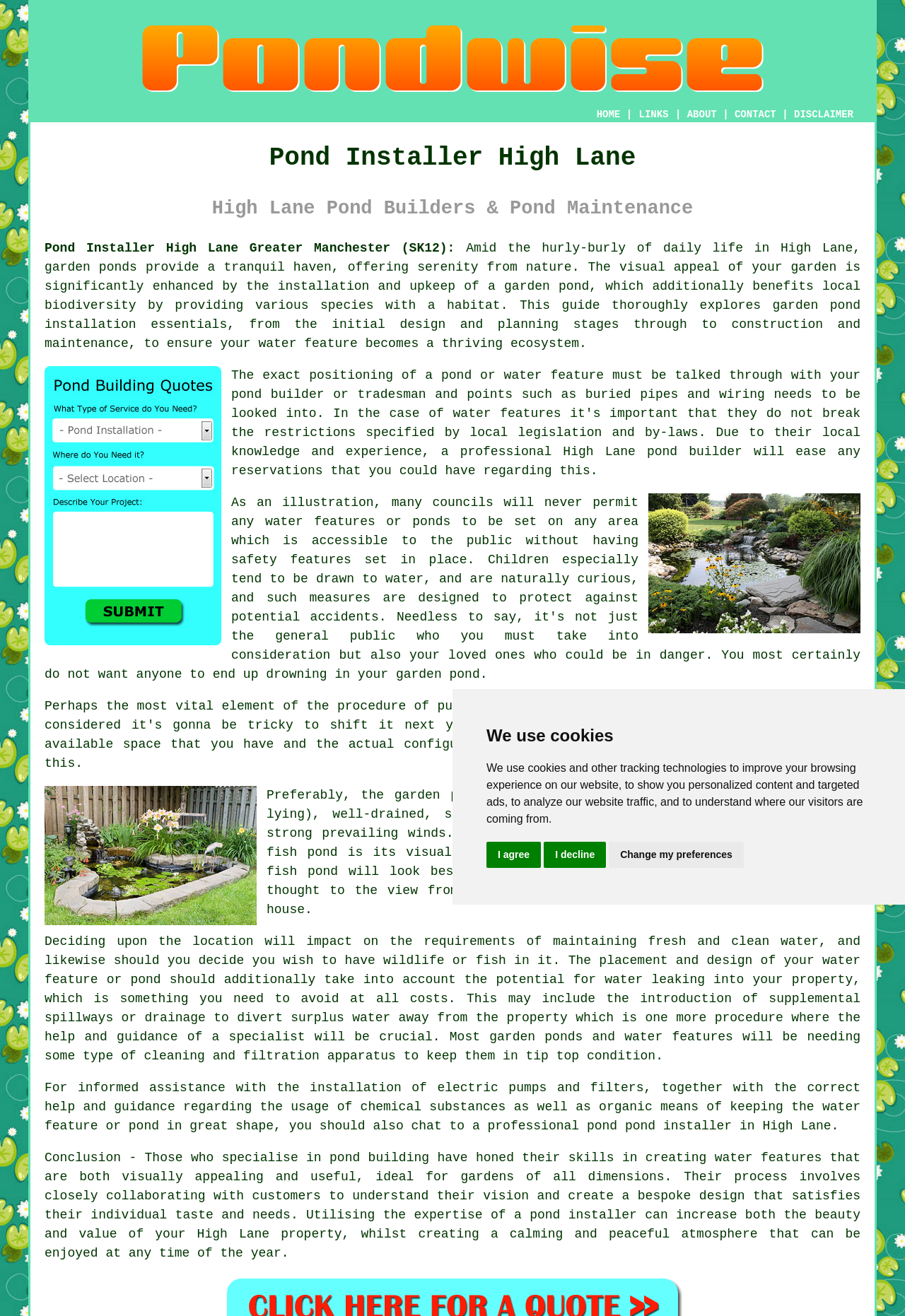Using a single word or phrase, answer the following question: 
What is the role of a pond installer?

Create bespoke designs